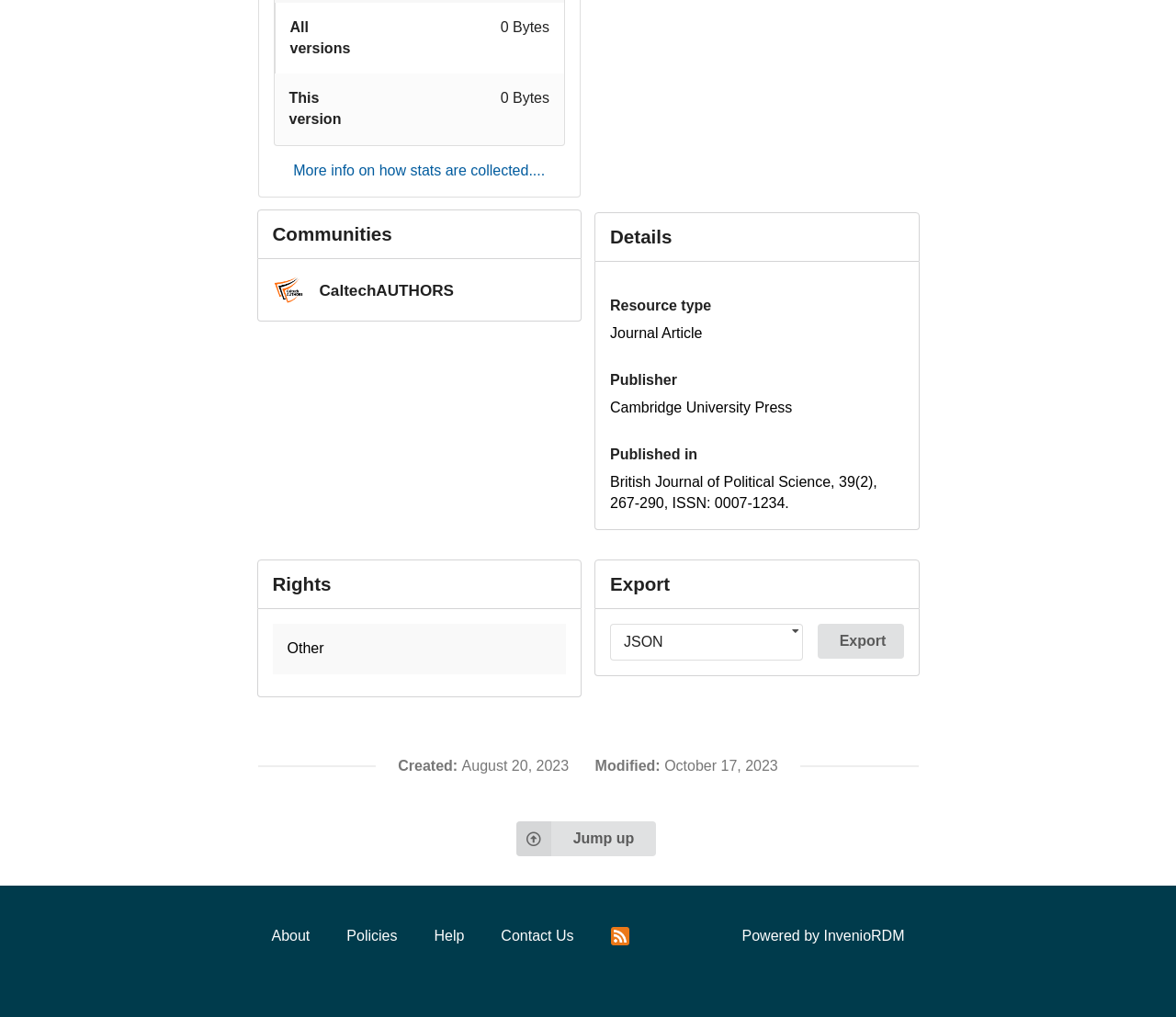Please reply with a single word or brief phrase to the question: 
What type of resource is described on this page?

Journal Article